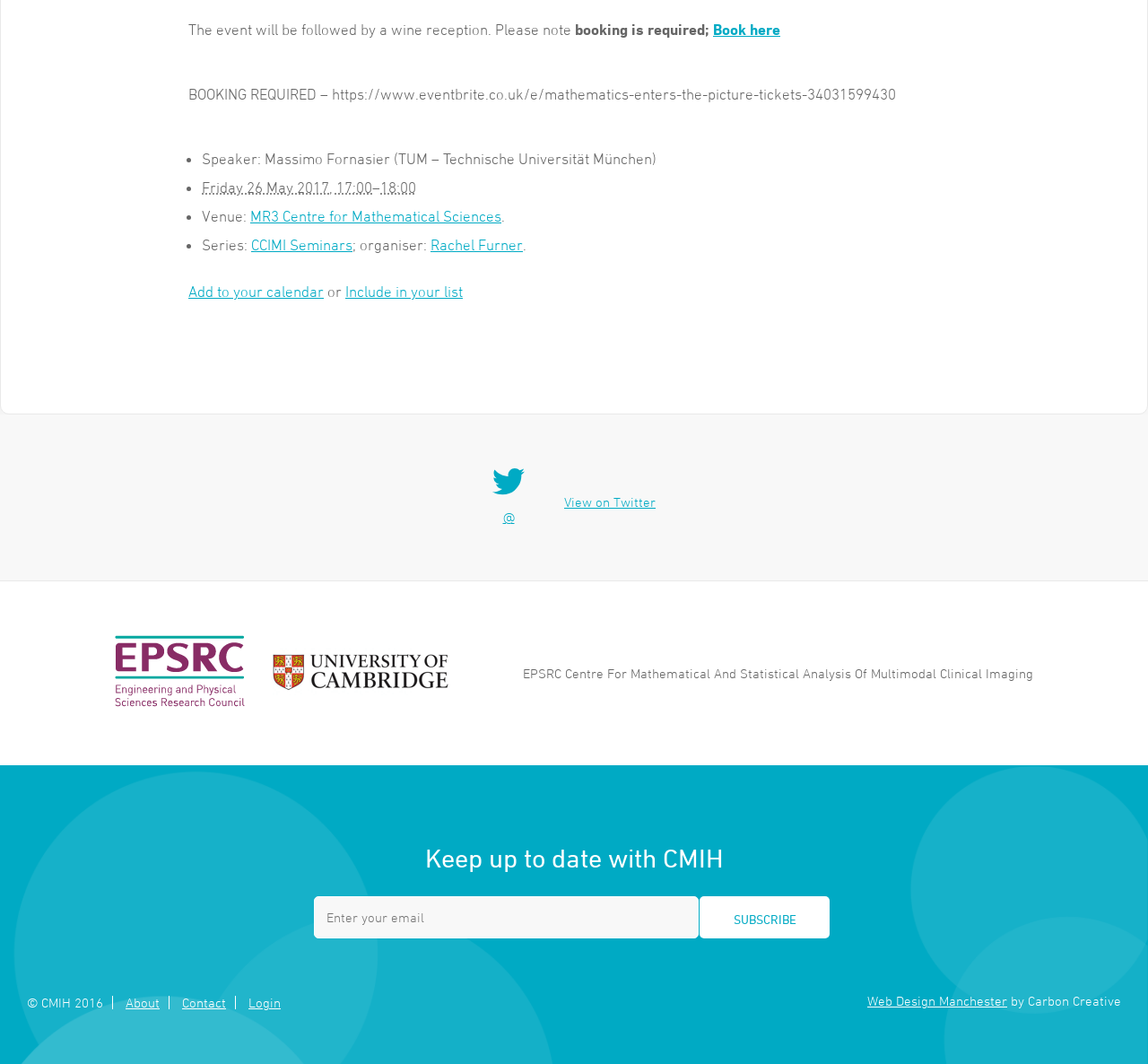For the element described, predict the bounding box coordinates as (top-left x, top-left y, bottom-right x, bottom-right y). All values should be between 0 and 1. Element description: MR3 Centre for Mathematical Sciences

[0.218, 0.195, 0.437, 0.212]